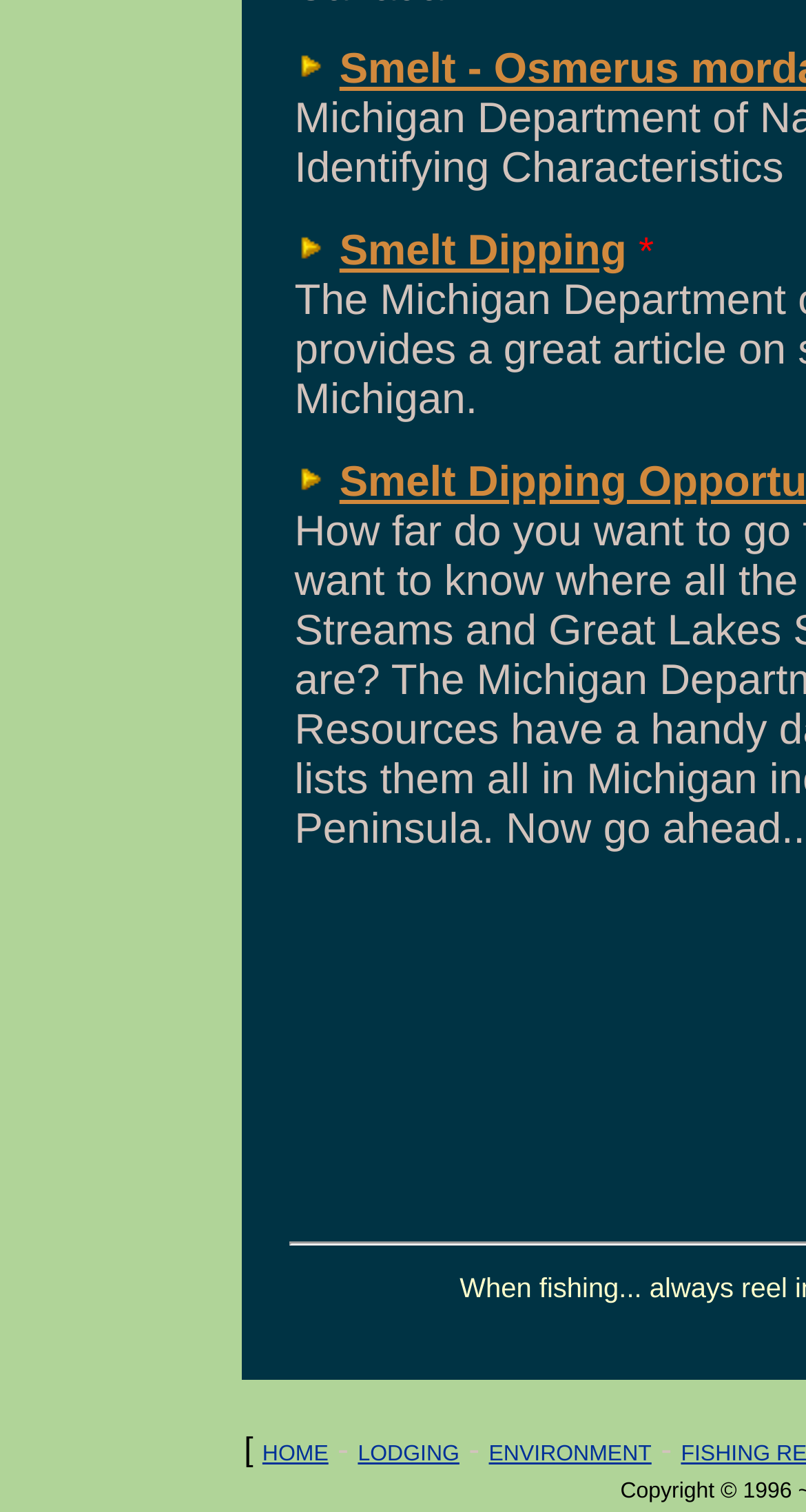Provide a one-word or brief phrase answer to the question:
What character is between 'HOME' and 'LODGING'?

-